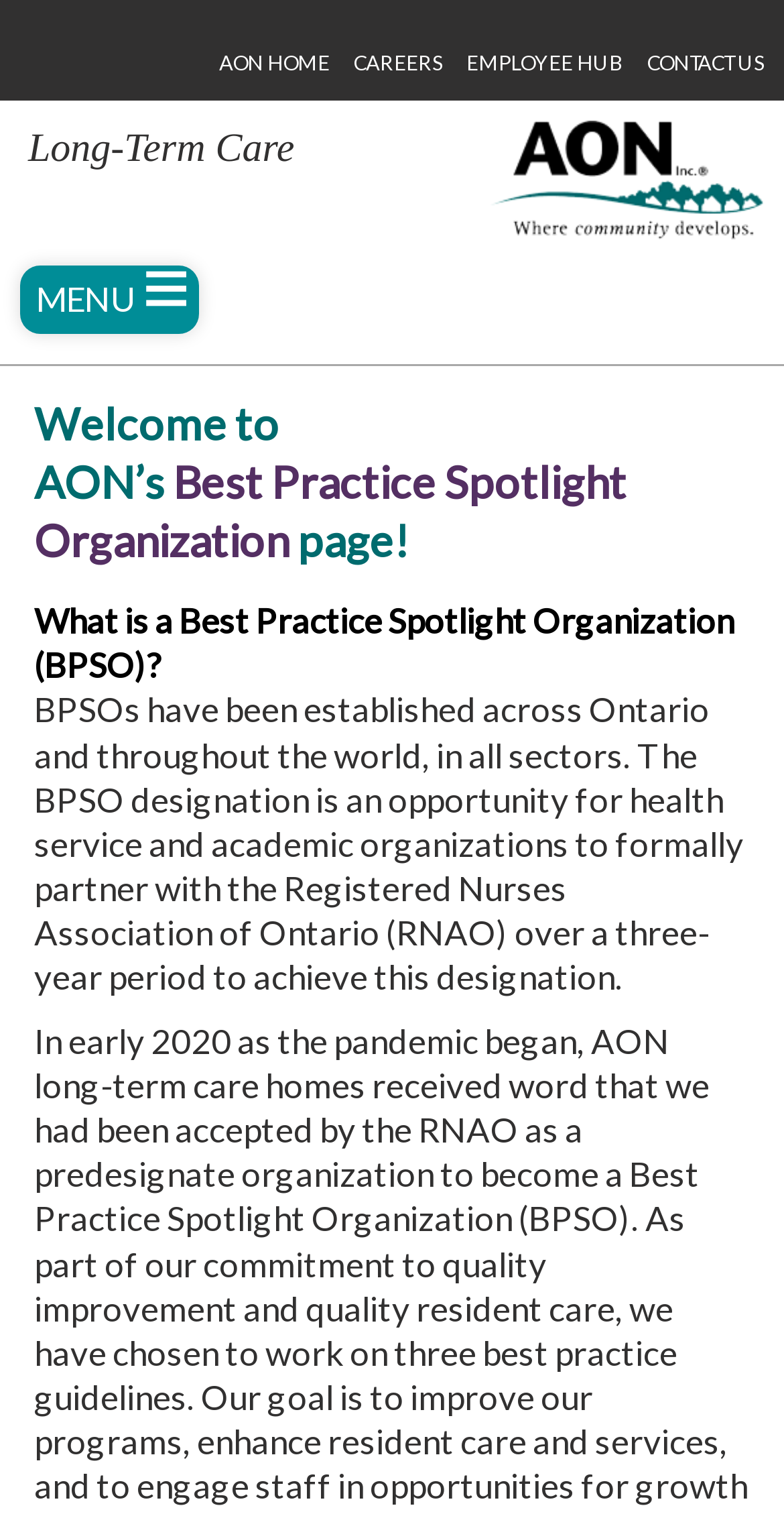Using the description: "HOME", identify the bounding box of the corresponding UI element in the screenshot.

[0.094, 0.222, 0.846, 0.273]